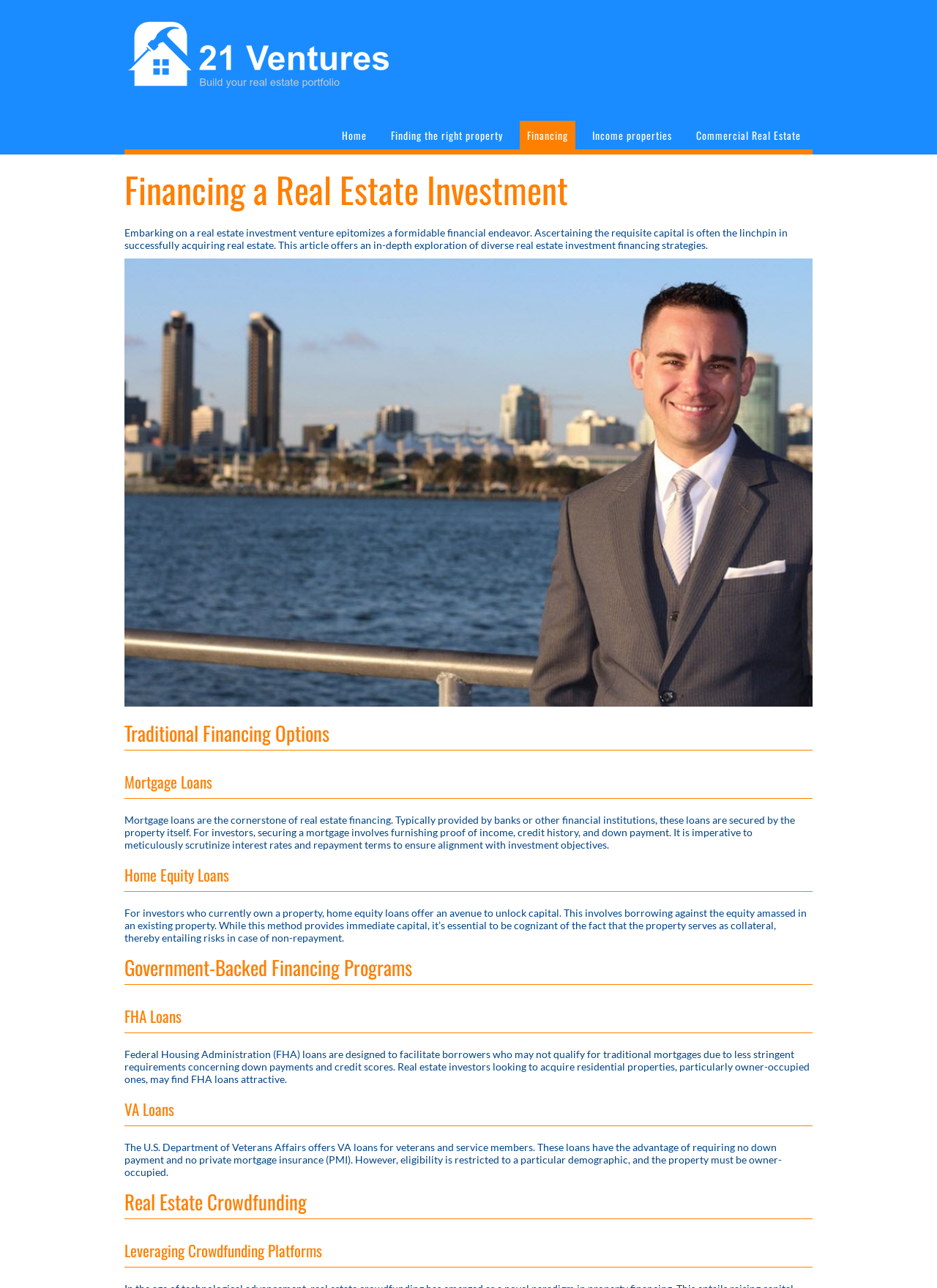Determine the bounding box coordinates of the UI element that matches the following description: "Finding the right property". The coordinates should be four float numbers between 0 and 1 in the format [left, top, right, bottom].

[0.409, 0.094, 0.545, 0.116]